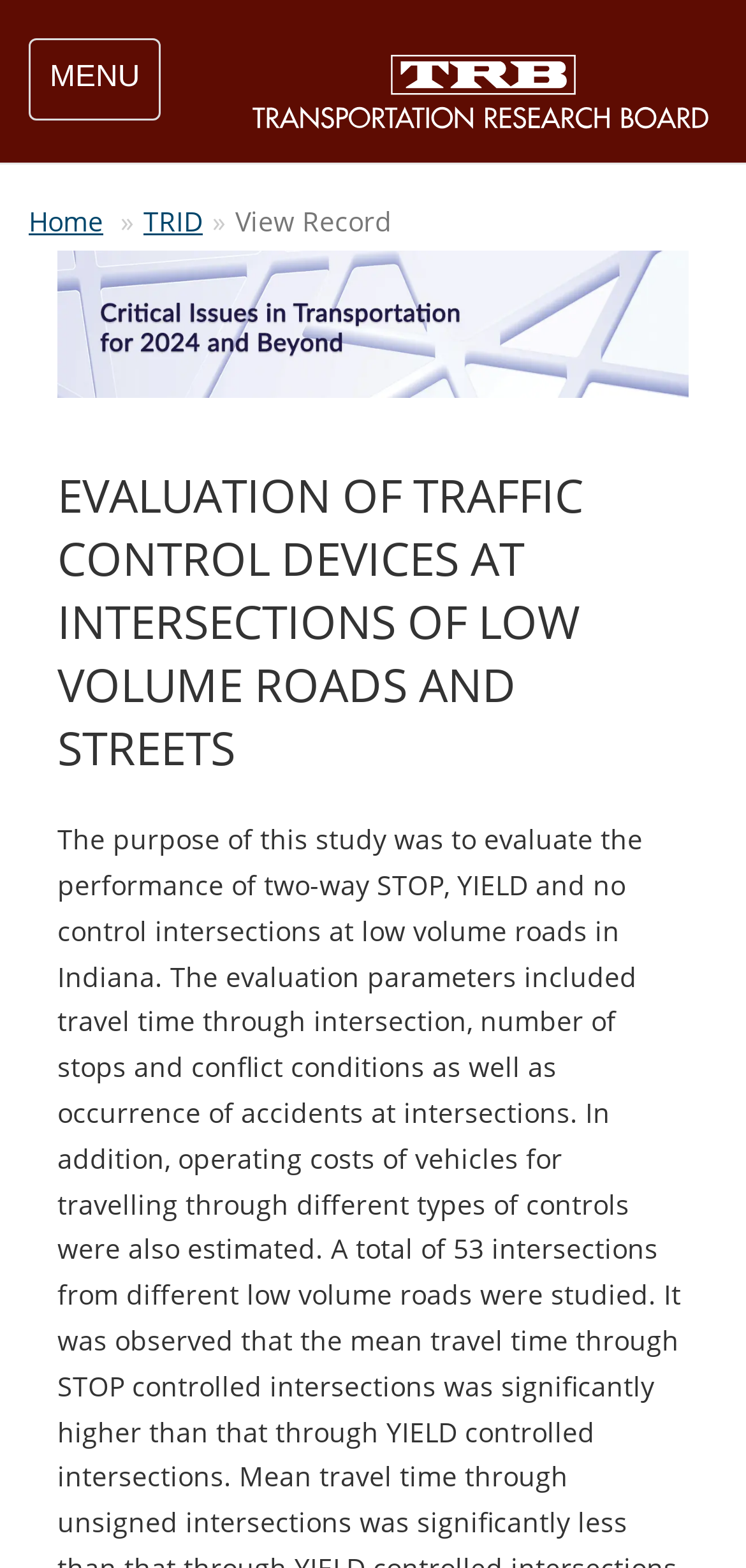Provide a thorough description of the webpage's content and layout.

The webpage is about the evaluation of traffic control devices at intersections of low volume roads and streets. At the top left corner, there is a button to toggle navigation labeled as "MENU". Next to it, on the top right corner, there is a link with an accompanying image. 

Below the top section, there is a heading "Connect with TRB" followed by a series of links, including "Home", "MyTRB", "Contact Us", "Directory", "e-Newsletter", "Follow Us", and "RSS". These links are aligned vertically and positioned on the left side of the page.

On the top left side, there are two links, "Home" and "TRID", placed horizontally next to each other. Below them, there is a static text "View Record". 

The main content of the page is a link to a report titled "Critical Issues in Transportation for 2024 and Beyond" with an accompanying image. This link is positioned in the middle of the page and takes up most of the width. 

Finally, there is a heading that repeats the title of the webpage, "EVALUATION OF TRAFFIC CONTROL DEVICES AT INTERSECTIONS OF LOW VOLUME ROADS AND STREETS", which is placed below the main content.